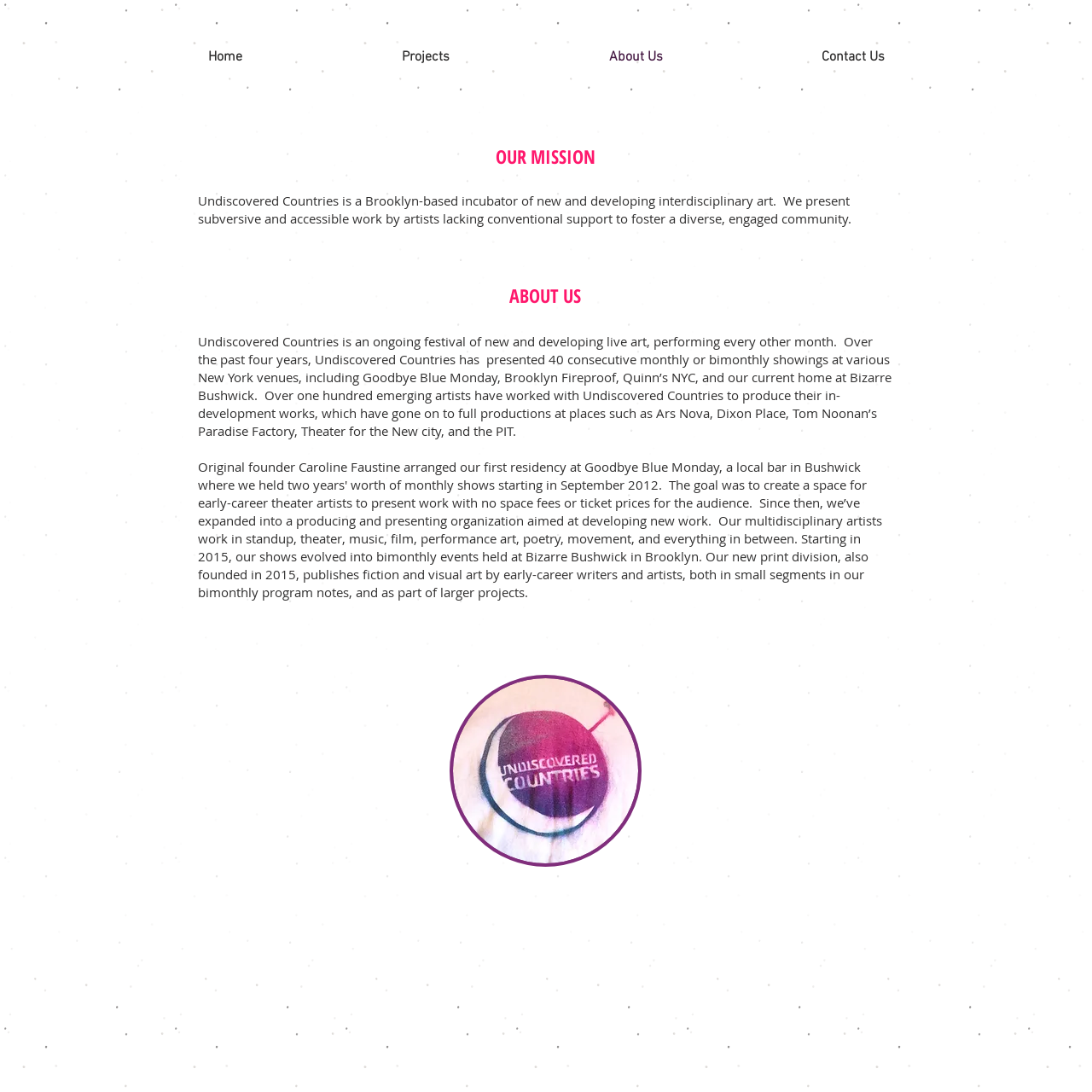How often does Undiscovered Countries present live art?
Please use the image to provide a one-word or short phrase answer.

every other month